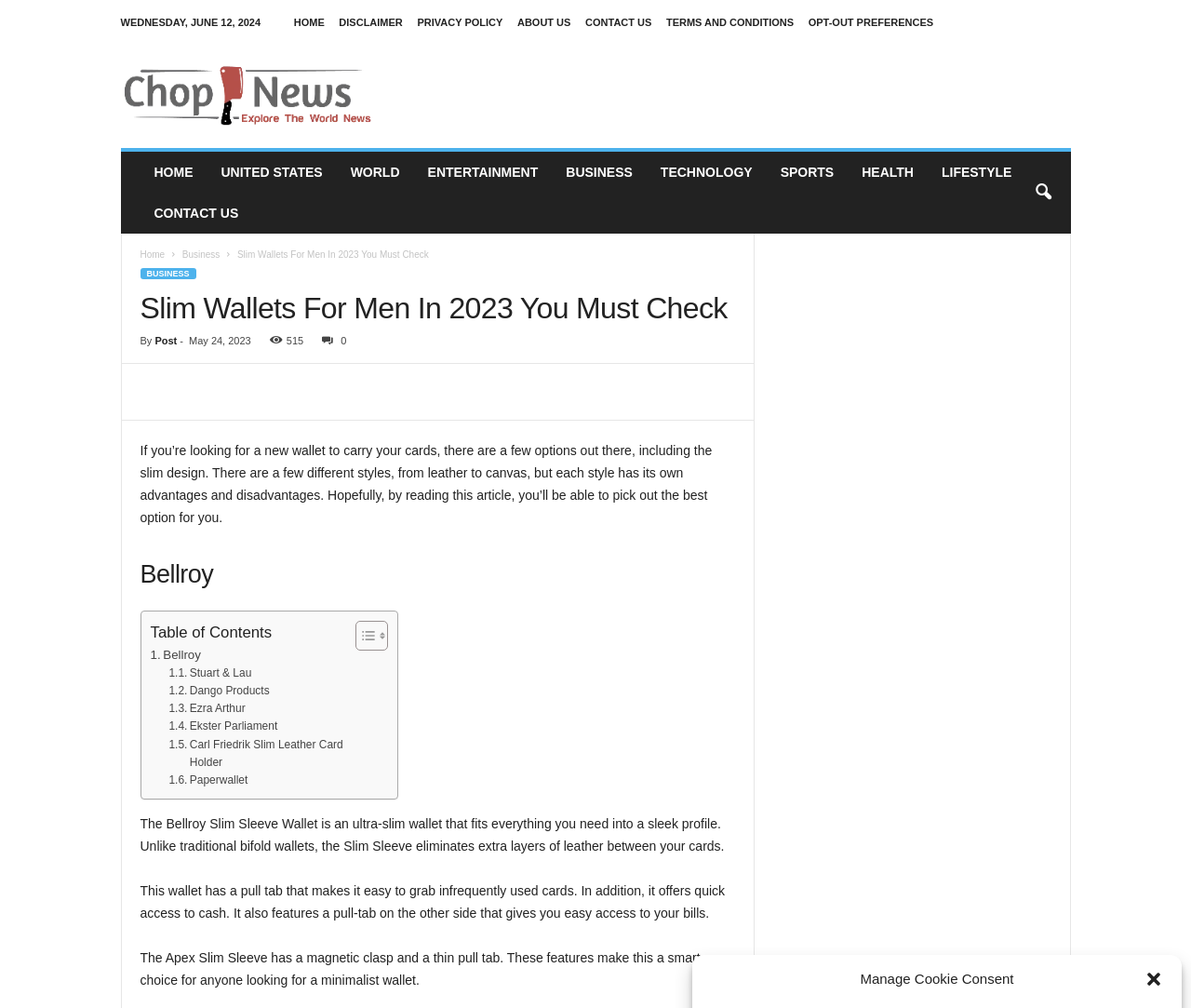Extract the main headline from the webpage and generate its text.

Slim Wallets For Men In 2023 You Must Check